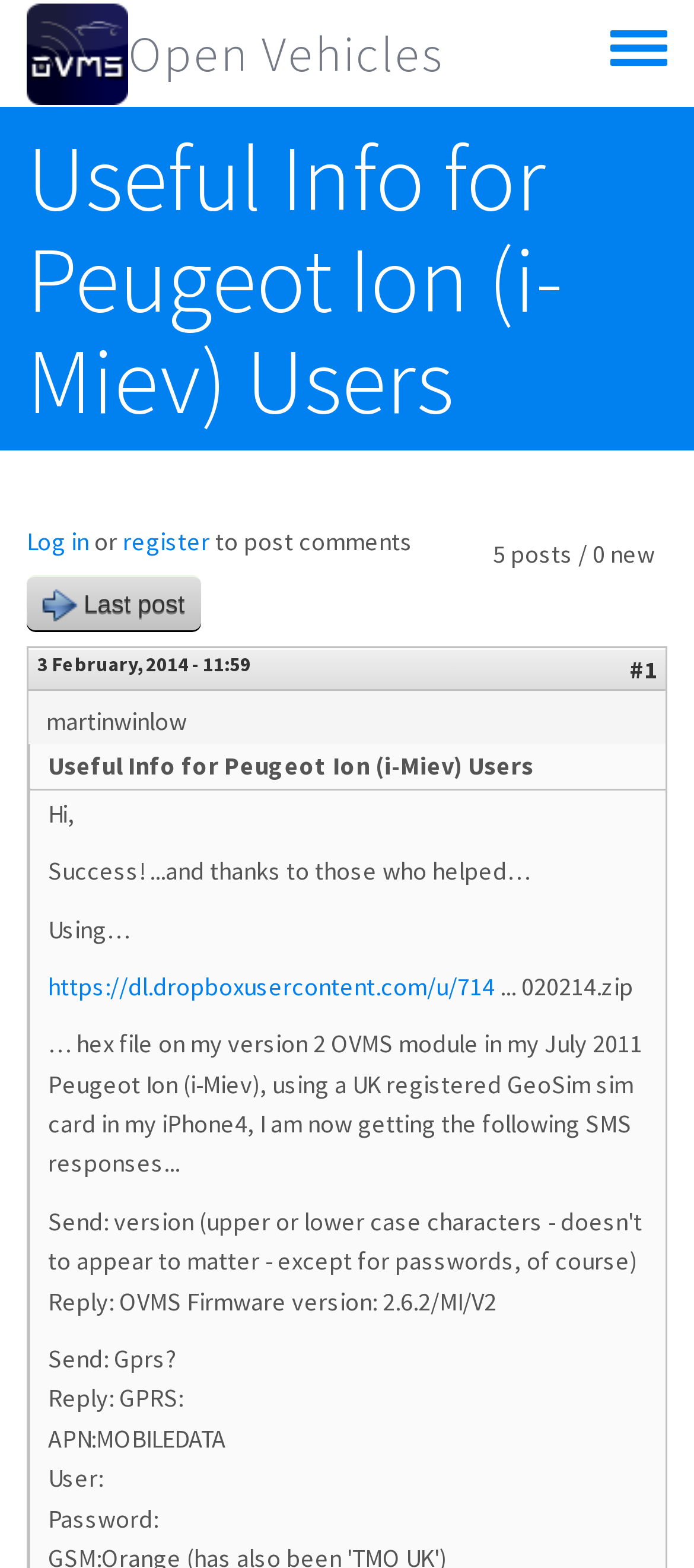Please specify the bounding box coordinates of the clickable region to carry out the following instruction: "Click on the 'Last post' link". The coordinates should be four float numbers between 0 and 1, in the format [left, top, right, bottom].

[0.038, 0.366, 0.289, 0.401]